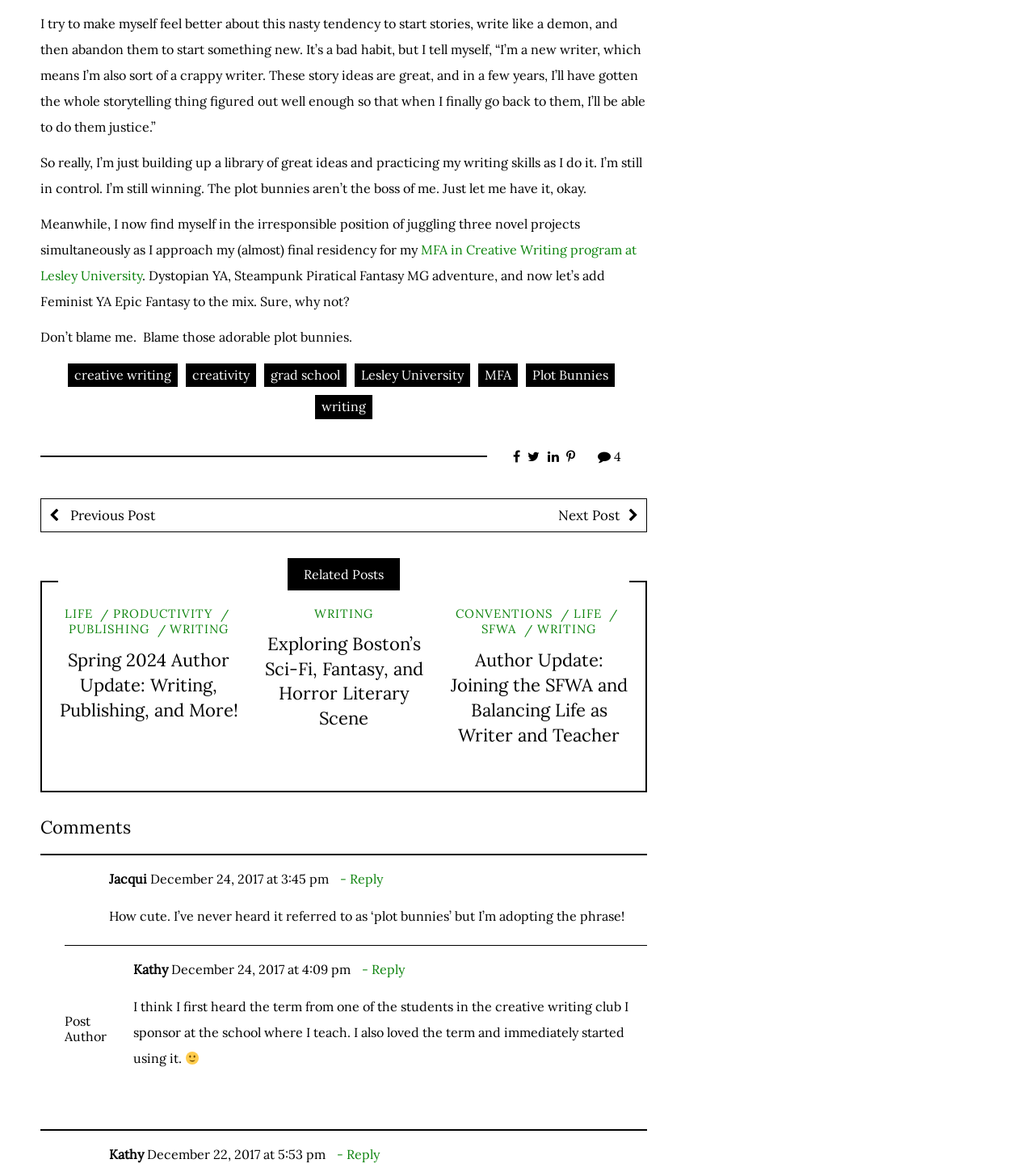Can you find the bounding box coordinates for the element to click on to achieve the instruction: "Click on the 'Plot Bunnies' link"?

[0.509, 0.309, 0.595, 0.329]